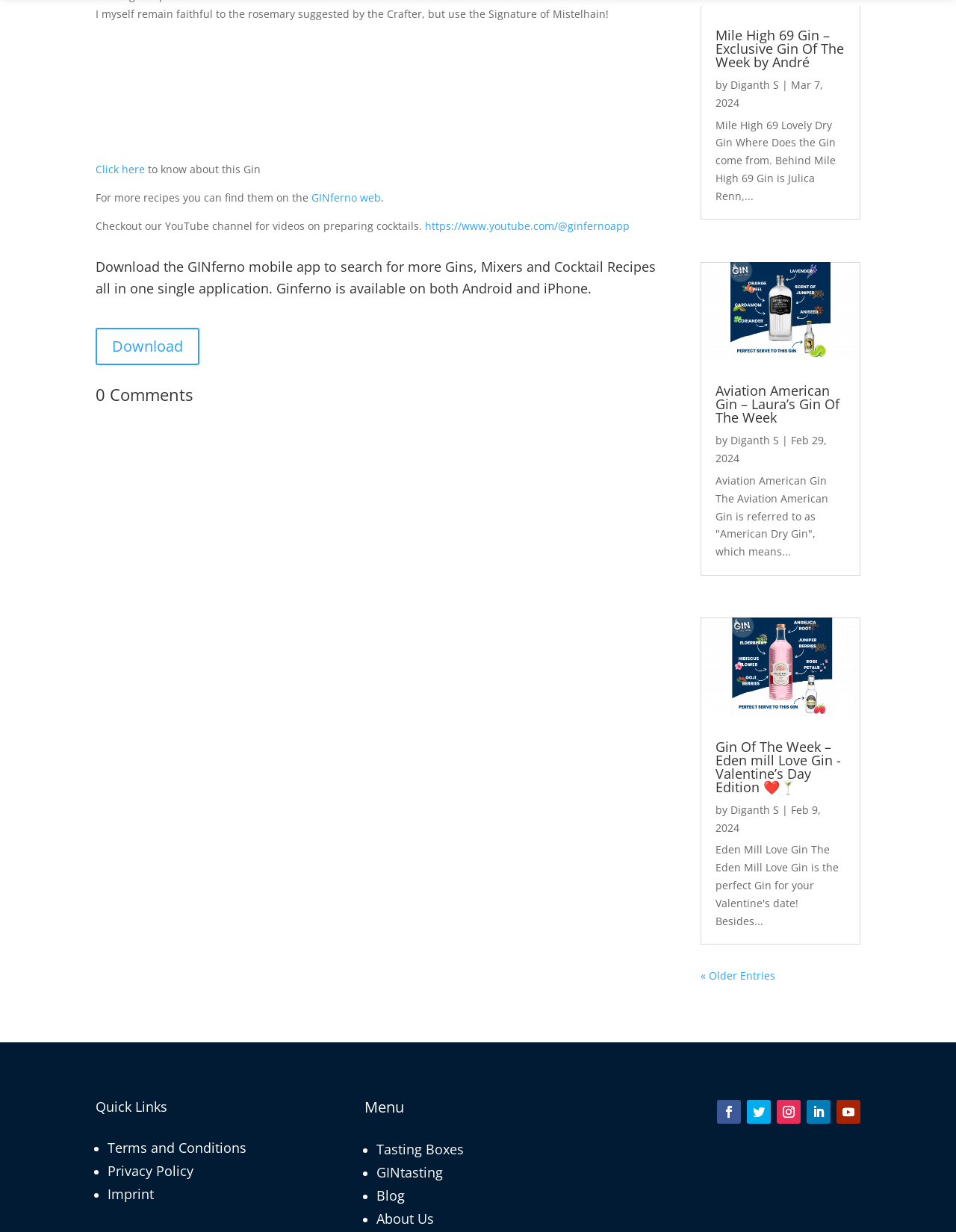Highlight the bounding box coordinates of the element that should be clicked to carry out the following instruction: "Filter by AEROSPACE ALLIANCE UPDATES". The coordinates must be given as four float numbers ranging from 0 to 1, i.e., [left, top, right, bottom].

None